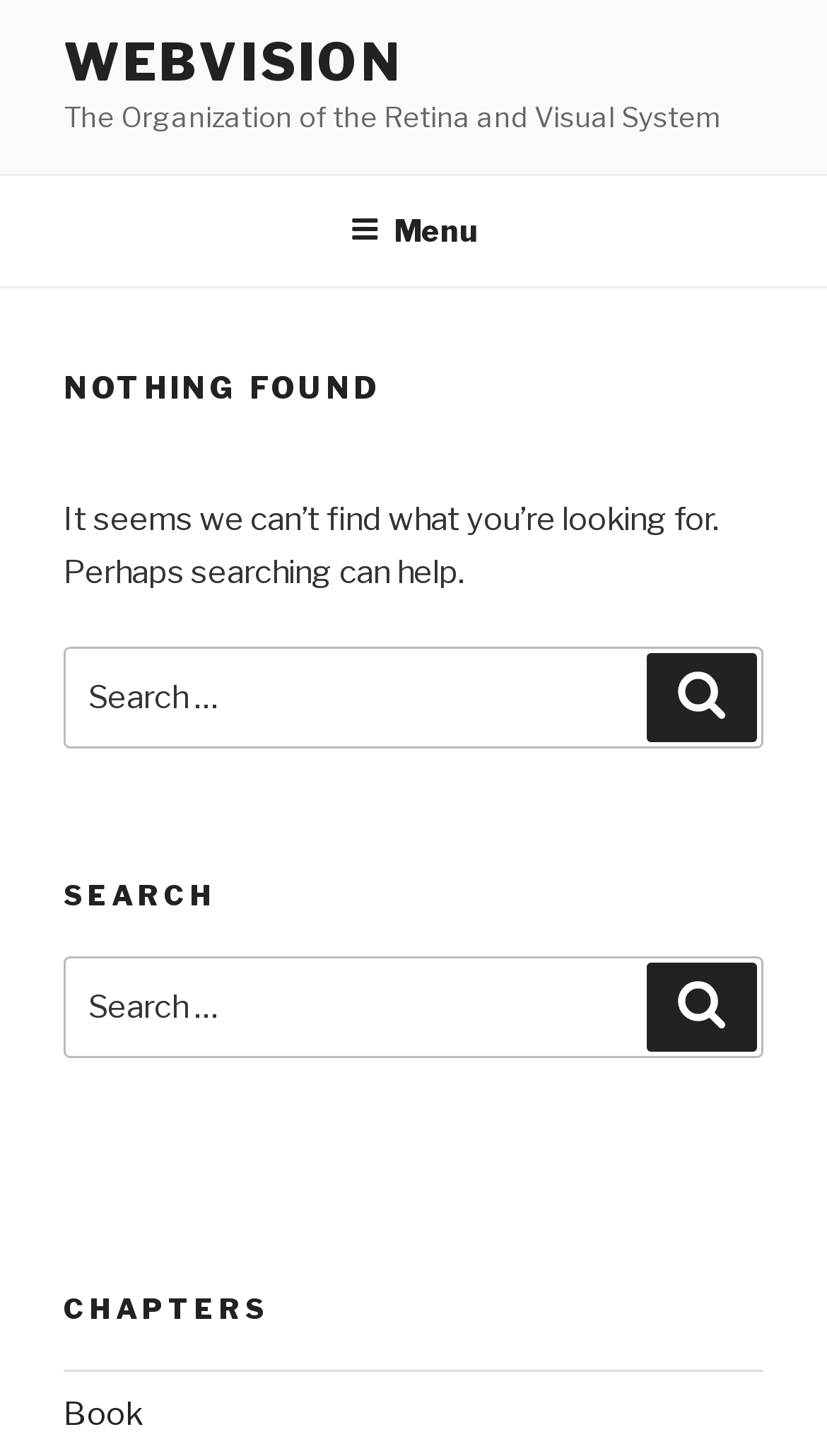Respond to the question below with a single word or phrase:
How many links are there in the top menu?

1